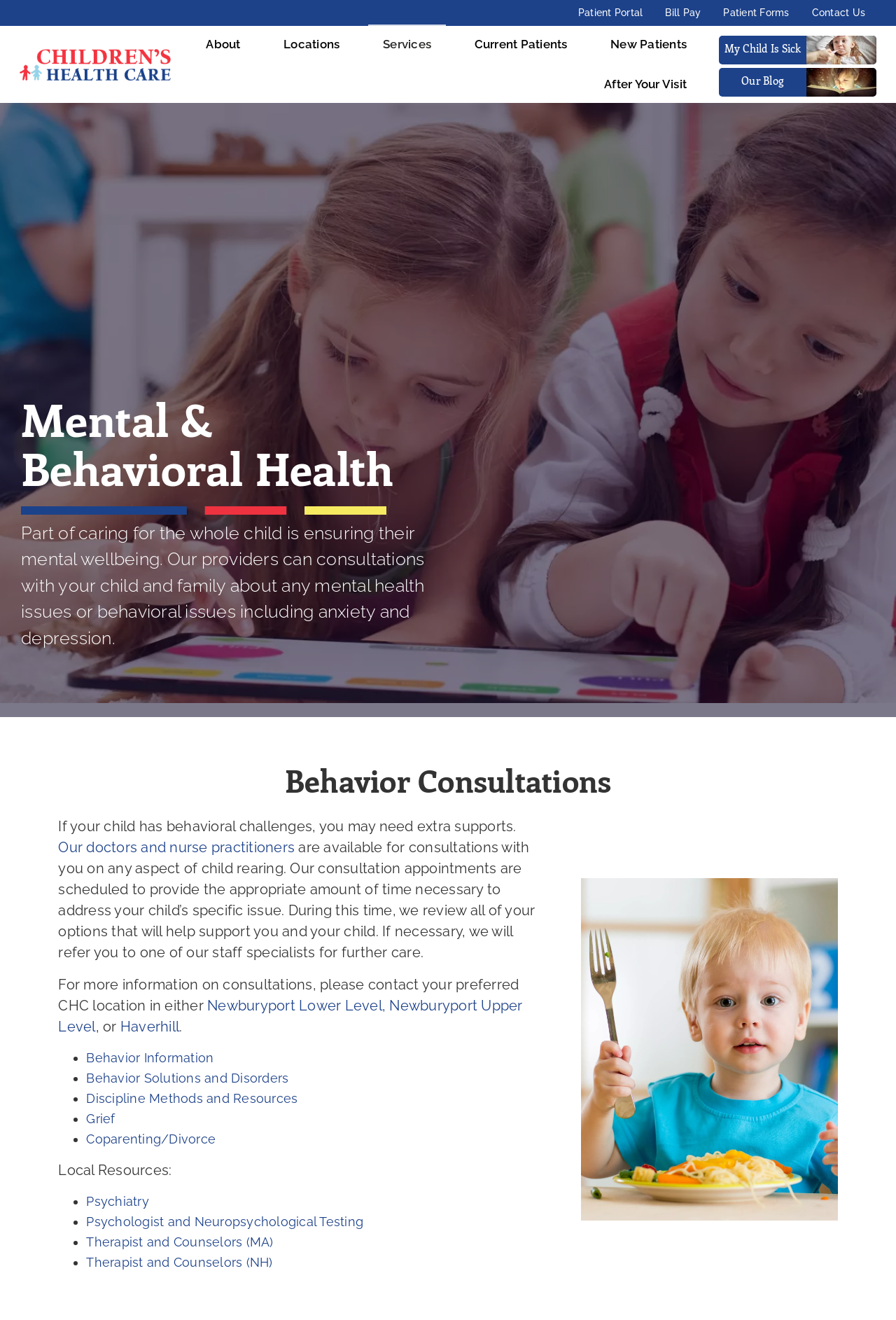What is the phone number of the Newburyport Office, Lower Level?
Please describe in detail the information shown in the image to answer the question.

I found the phone number of the Newburyport Office, Lower Level by looking at the StaticText element that says 'Phone:' and the corresponding link element that contains the phone number.